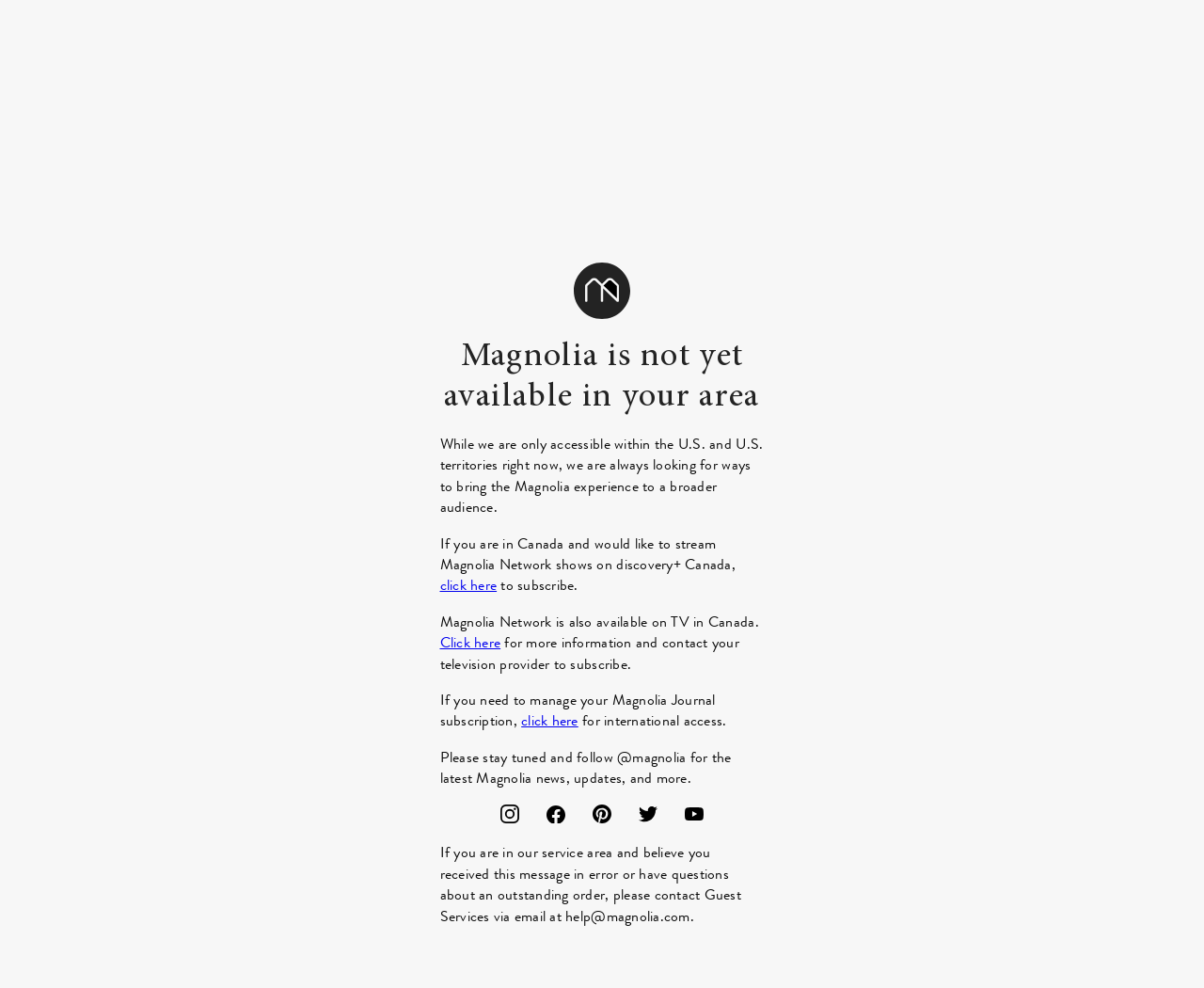Please specify the bounding box coordinates of the clickable section necessary to execute the following command: "click here for more information".

[0.365, 0.639, 0.416, 0.661]